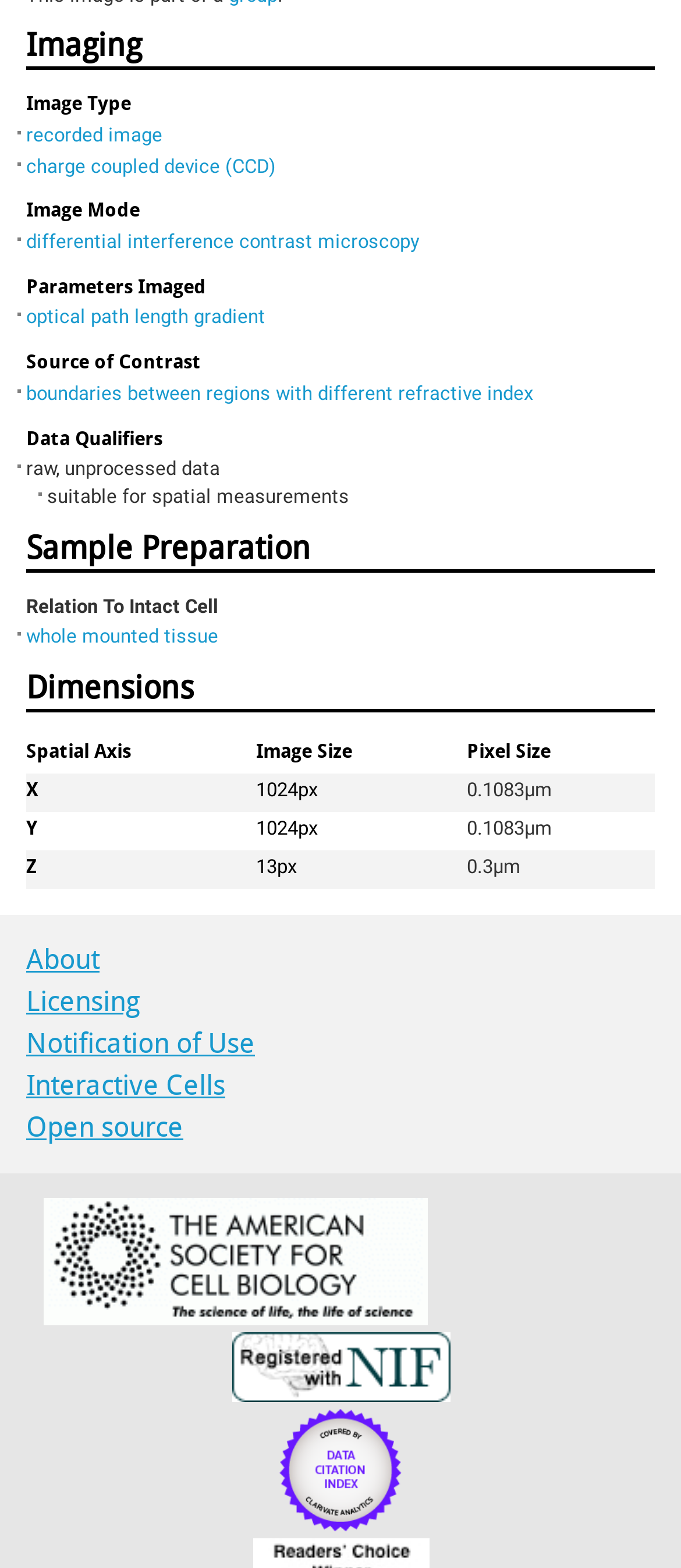What is the relation to intact cell?
Observe the image and answer the question with a one-word or short phrase response.

whole mounted tissue